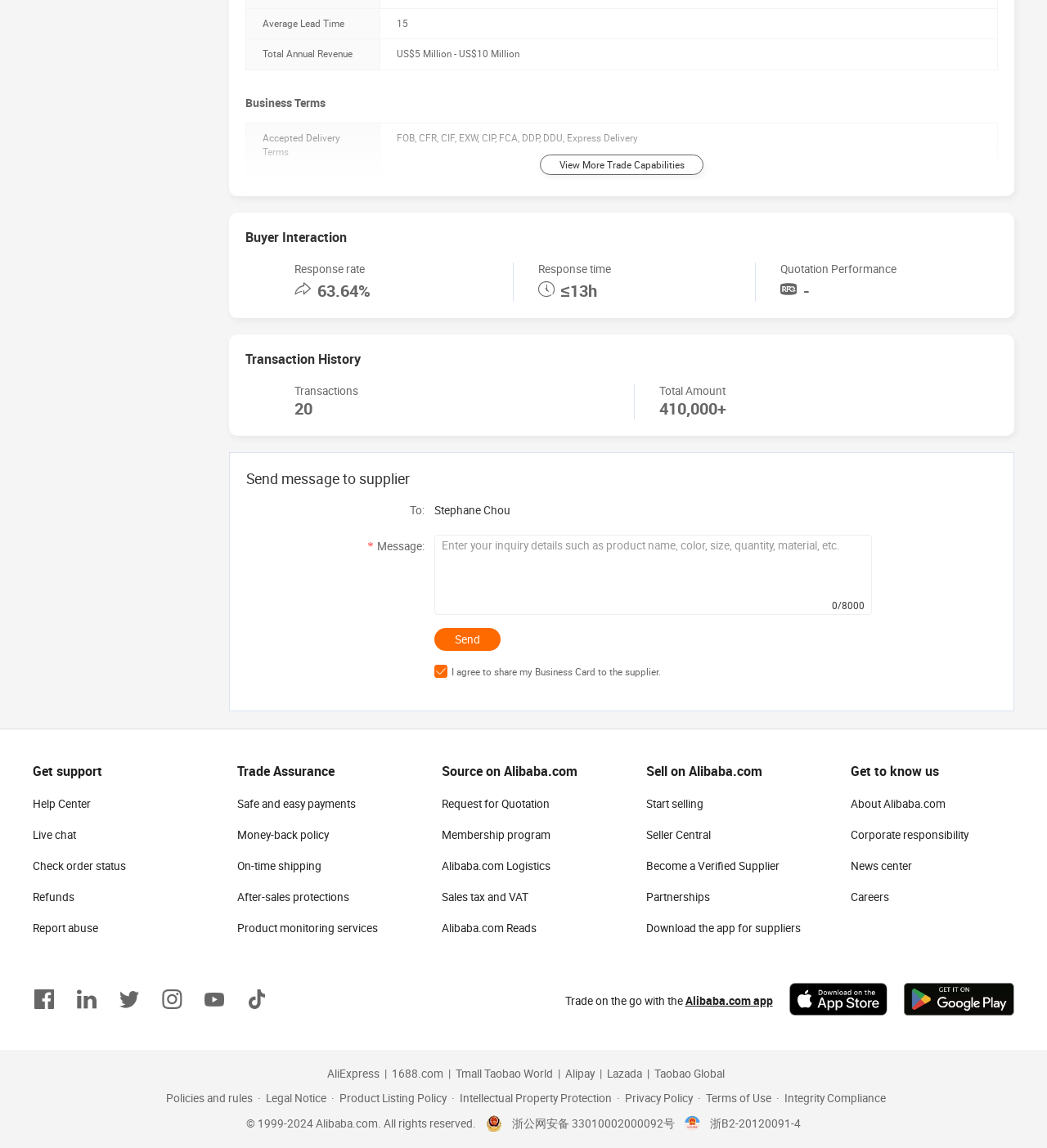Please identify the coordinates of the bounding box that should be clicked to fulfill this instruction: "connect with us on Facebook".

None